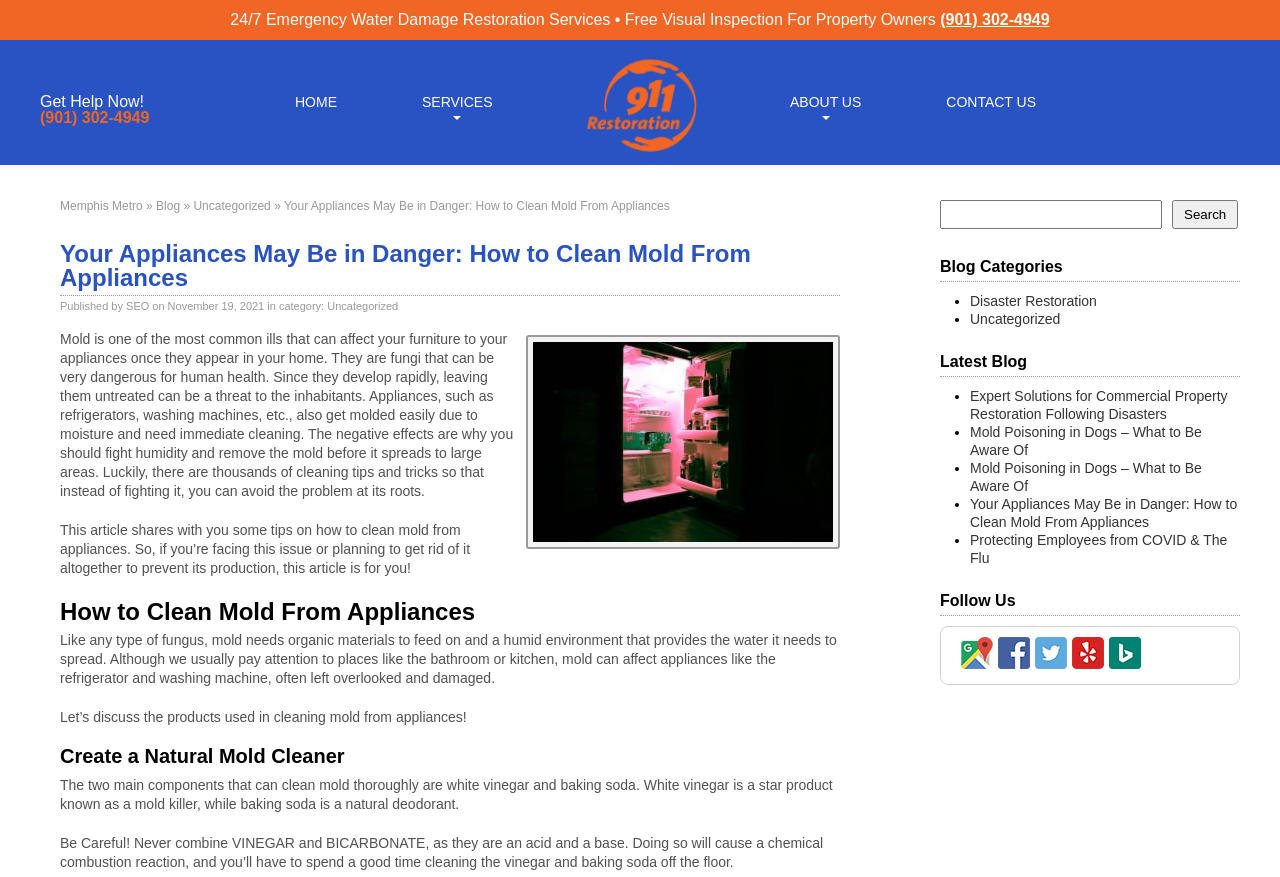Respond to the question below with a single word or phrase:
What is the phone number for emergency water damage restoration services?

(901) 302-4949